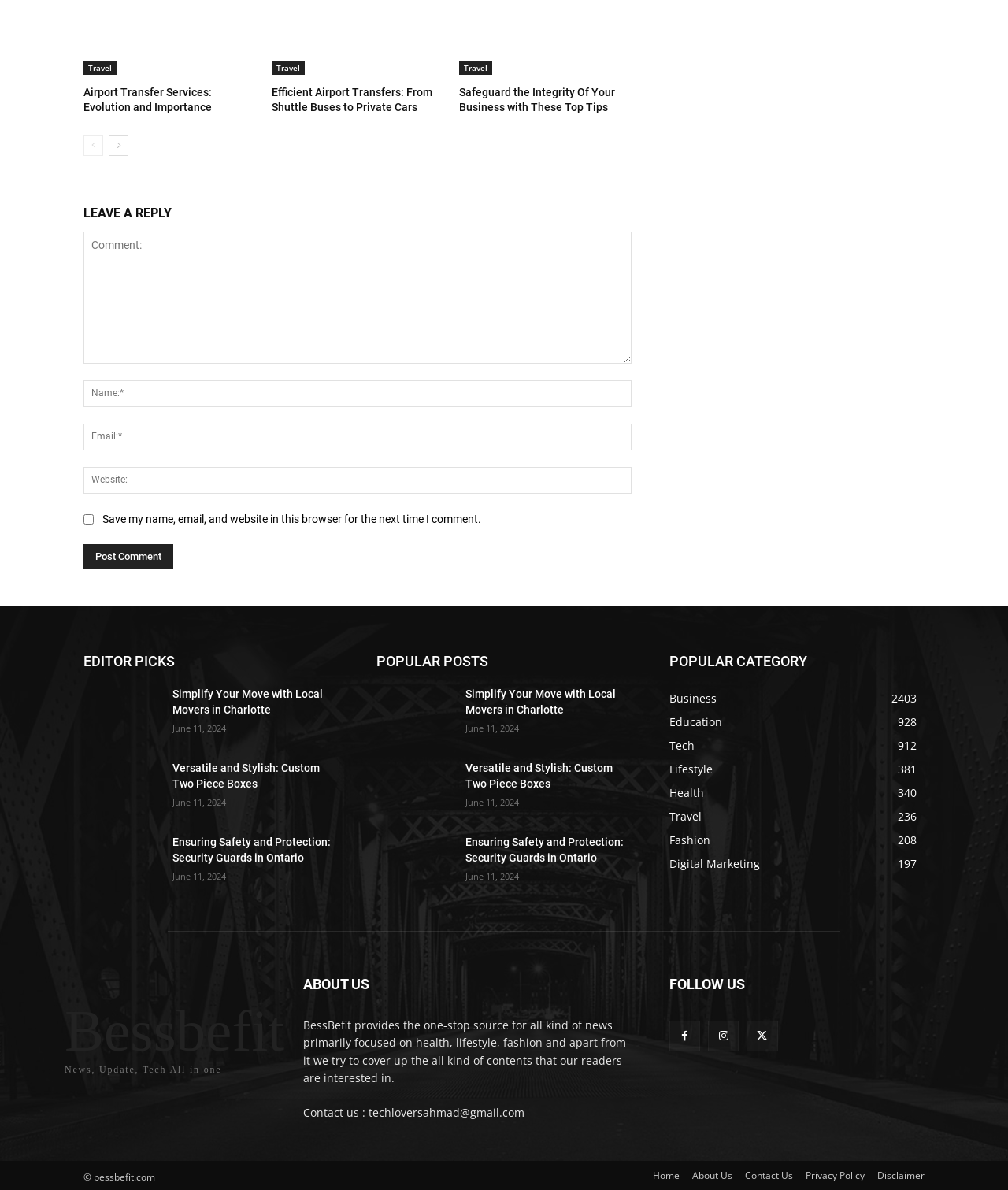Determine the bounding box coordinates of the region to click in order to accomplish the following instruction: "Follow on Facebook". Provide the coordinates as four float numbers between 0 and 1, specifically [left, top, right, bottom].

[0.664, 0.856, 0.695, 0.882]